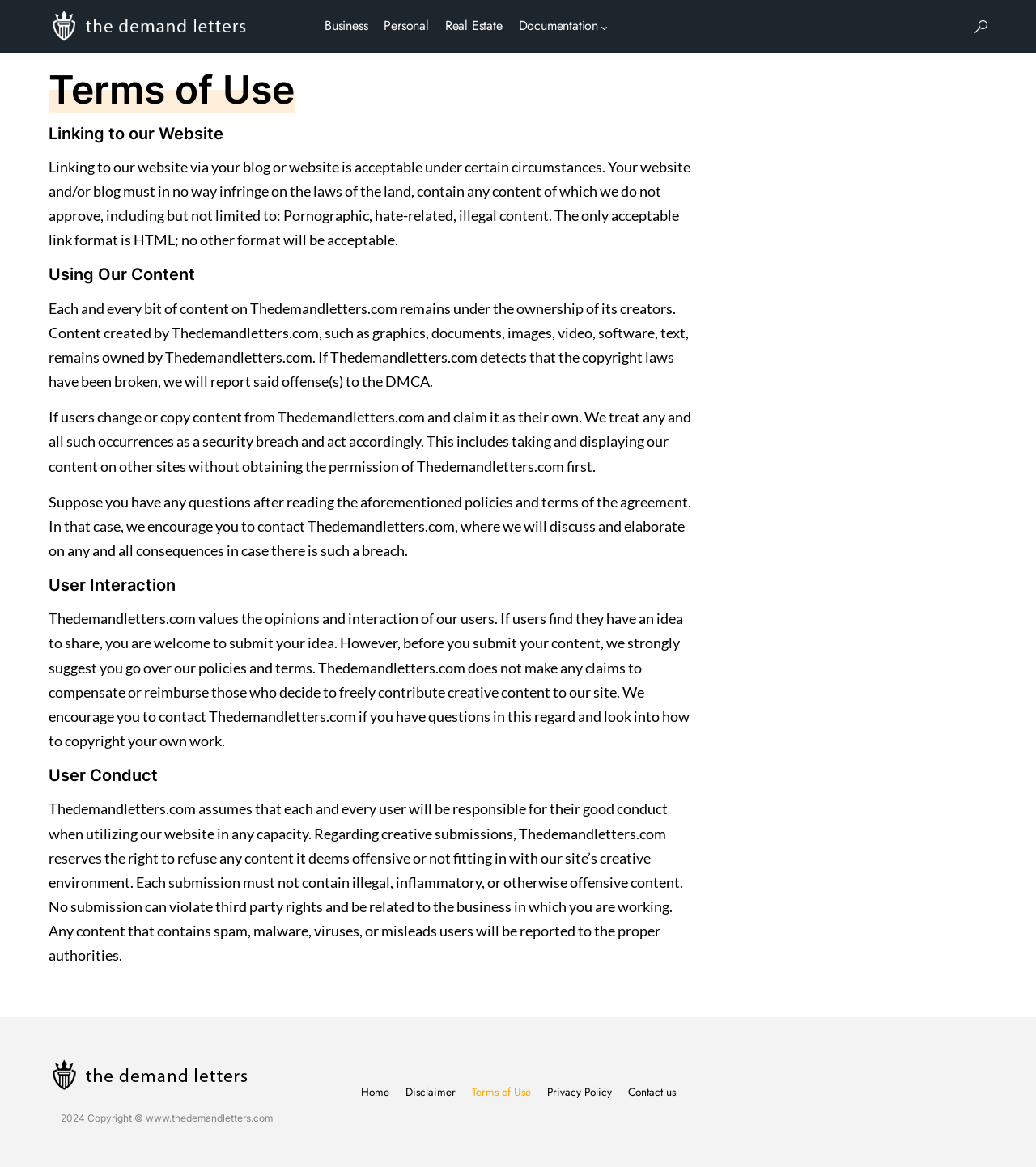Identify the bounding box coordinates necessary to click and complete the given instruction: "Click on the 'The Demand Letters' link".

[0.047, 0.007, 0.241, 0.038]